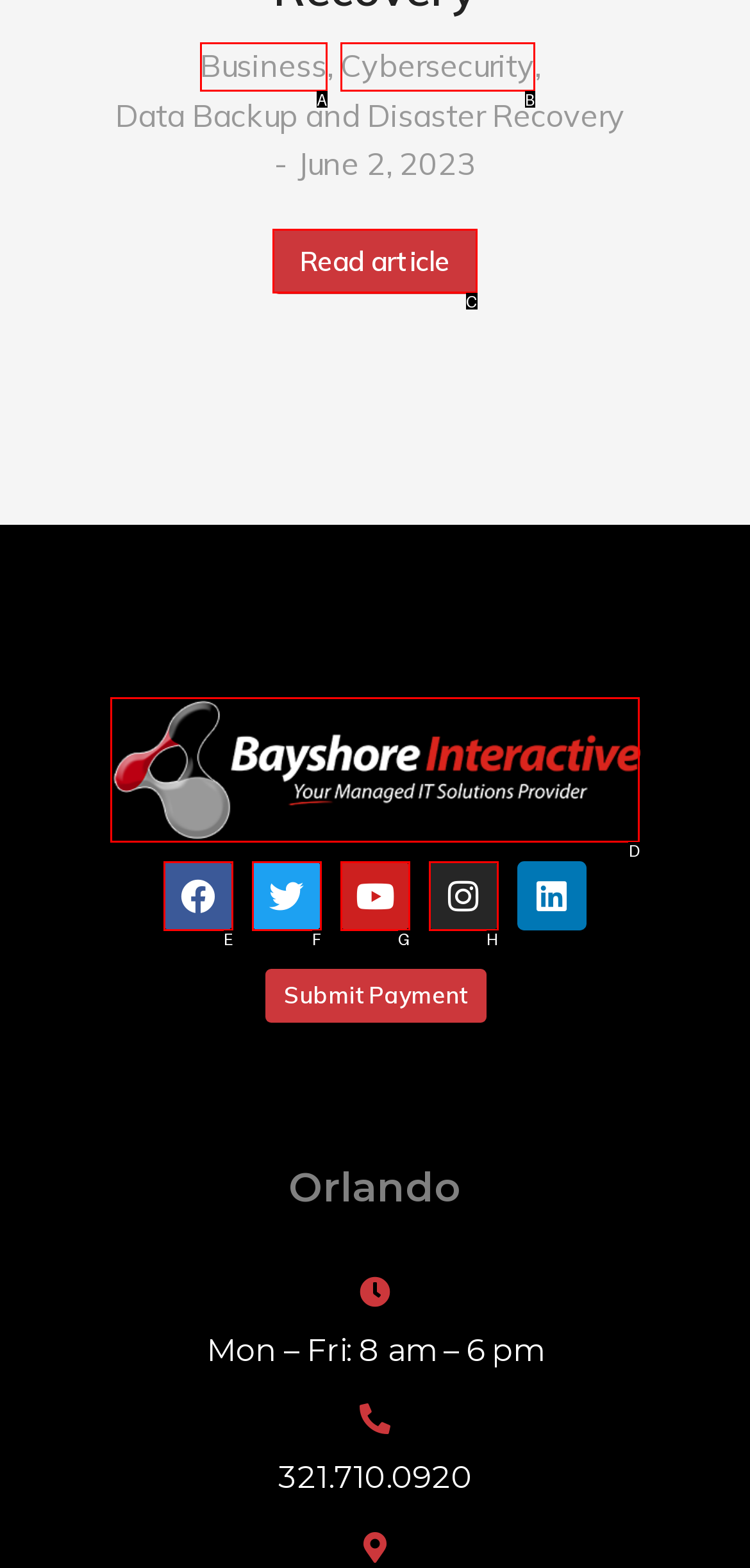Determine which UI element I need to click to achieve the following task: Read more about It’s Imperative That Your Orlando Business Has Data Backup and Disaster Recovery Provide your answer as the letter of the selected option.

C